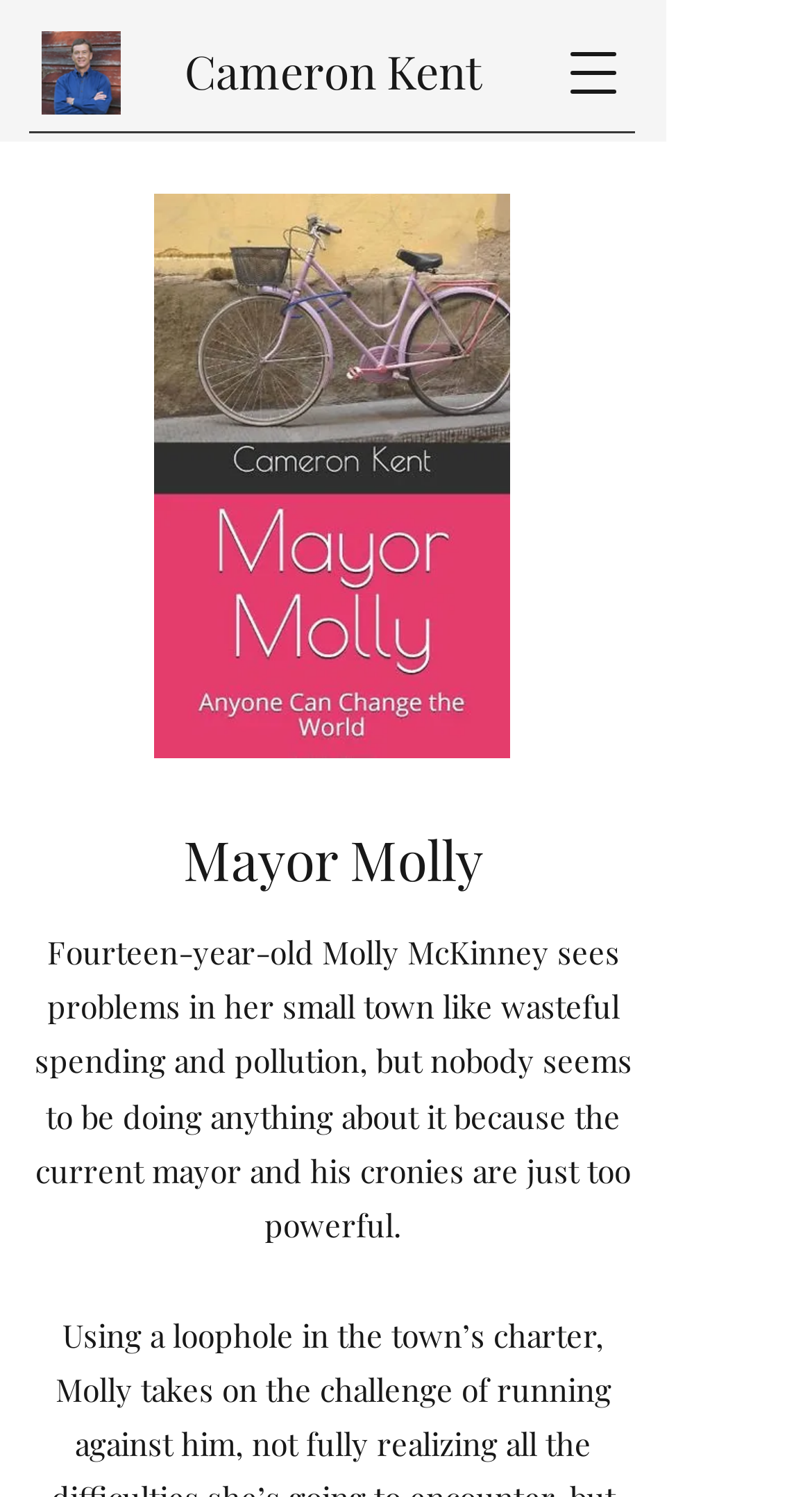What is the author of the novel?
Please respond to the question with a detailed and informative answer.

The question asks for the author of the novel, which can be found in the link element with the text 'Cameron Kent'.